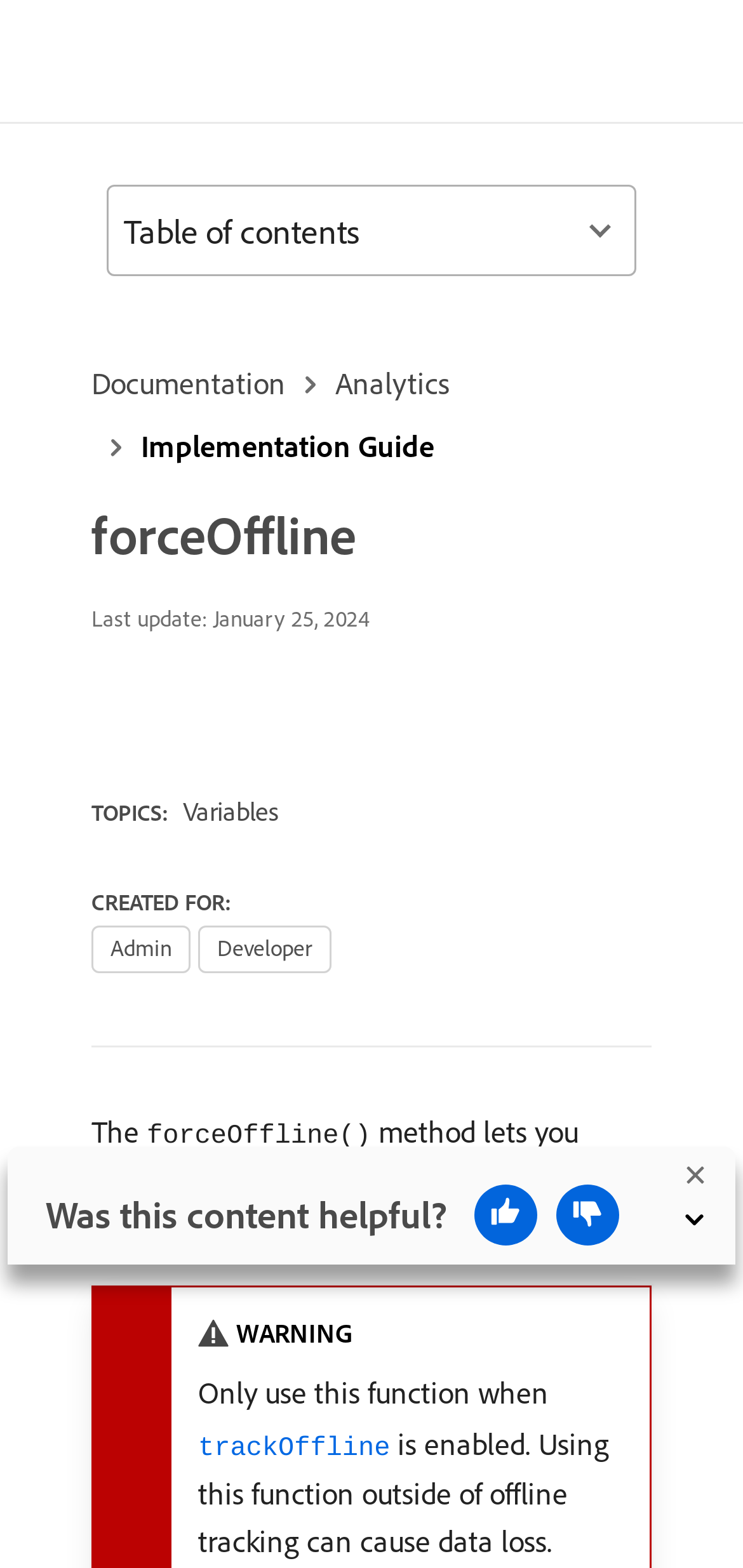What is the purpose of the forceOffline method?
Provide an in-depth answer to the question, covering all aspects.

The forceOffline method is used to manually set the online state of AppMeasurement, which means it allows users to override the automatically detected state of AppMeasurement.